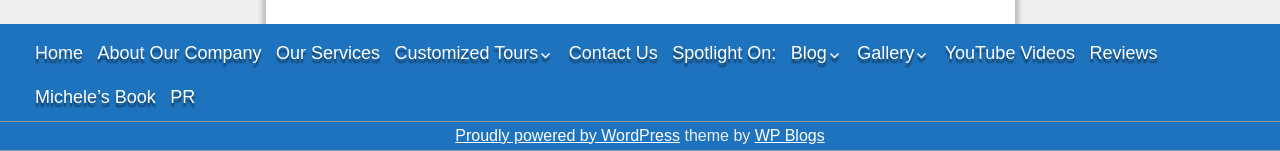With reference to the image, please provide a detailed answer to the following question: What is the position of the 'Reviews' link?

According to the bounding box coordinates, the 'Reviews' link has a y1 value of 0.227, which indicates that it is located at the top of the webpage. Its x1 value is 0.847, which suggests that it is positioned at the right side of the webpage. Therefore, the 'Reviews' link is located at the top right of the webpage.